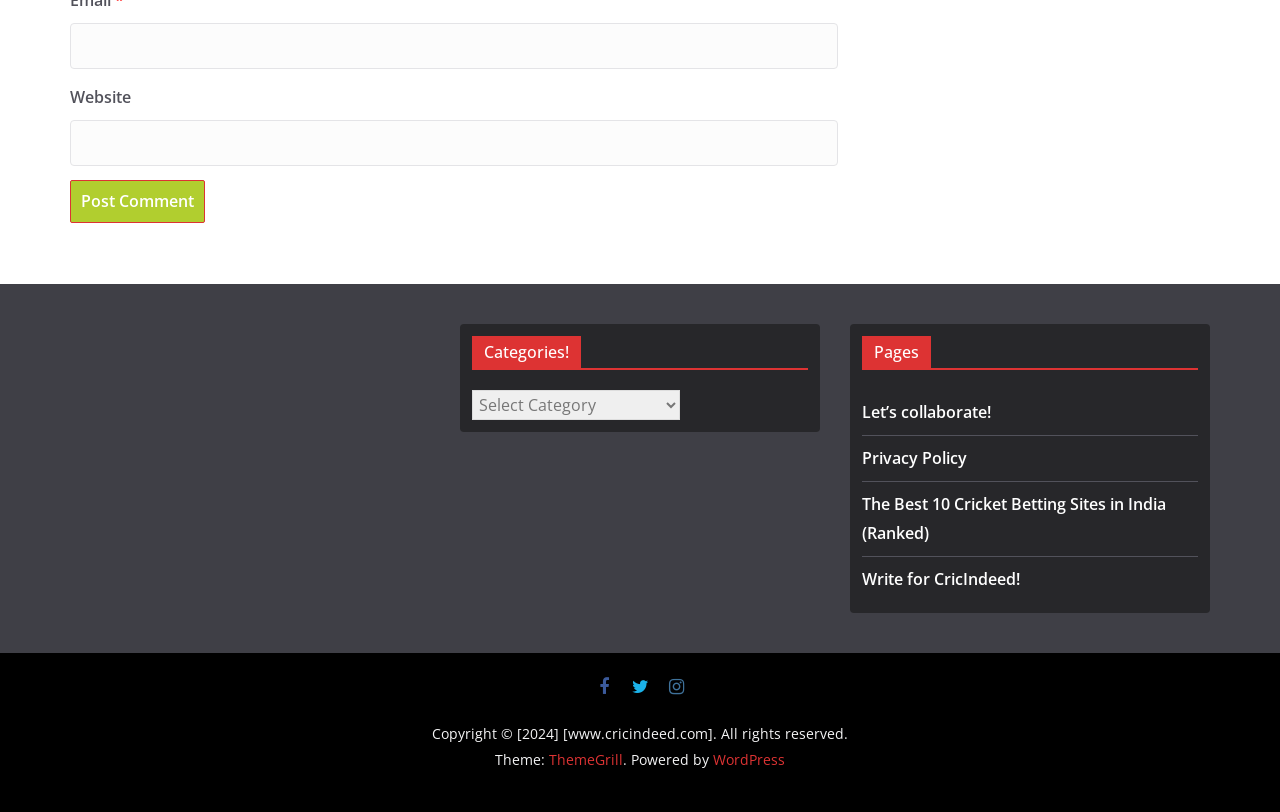Find the bounding box of the UI element described as follows: "name="submit" value="Post Comment"".

[0.055, 0.221, 0.16, 0.274]